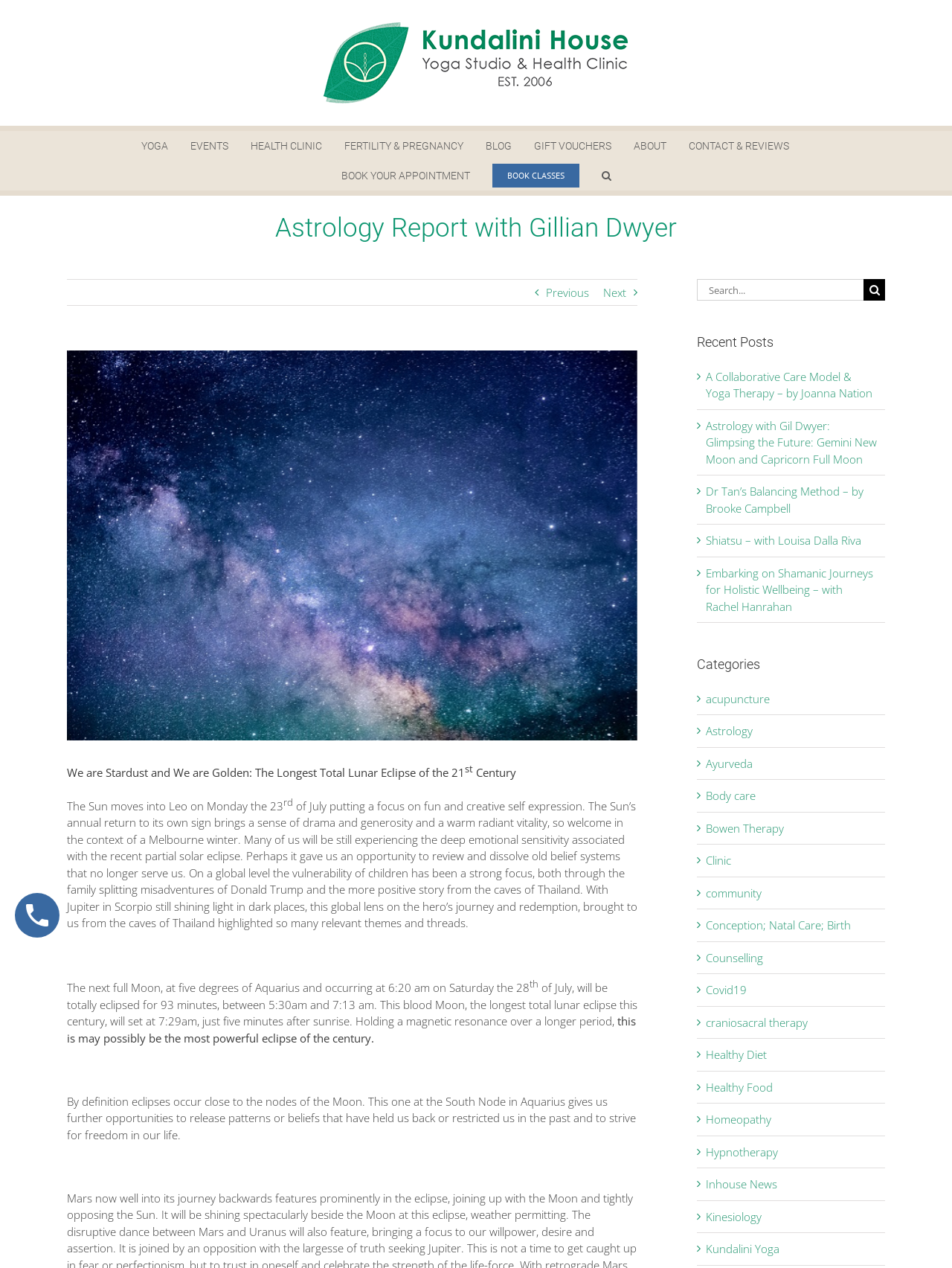Pinpoint the bounding box coordinates of the area that must be clicked to complete this instruction: "Check Cookies".

None